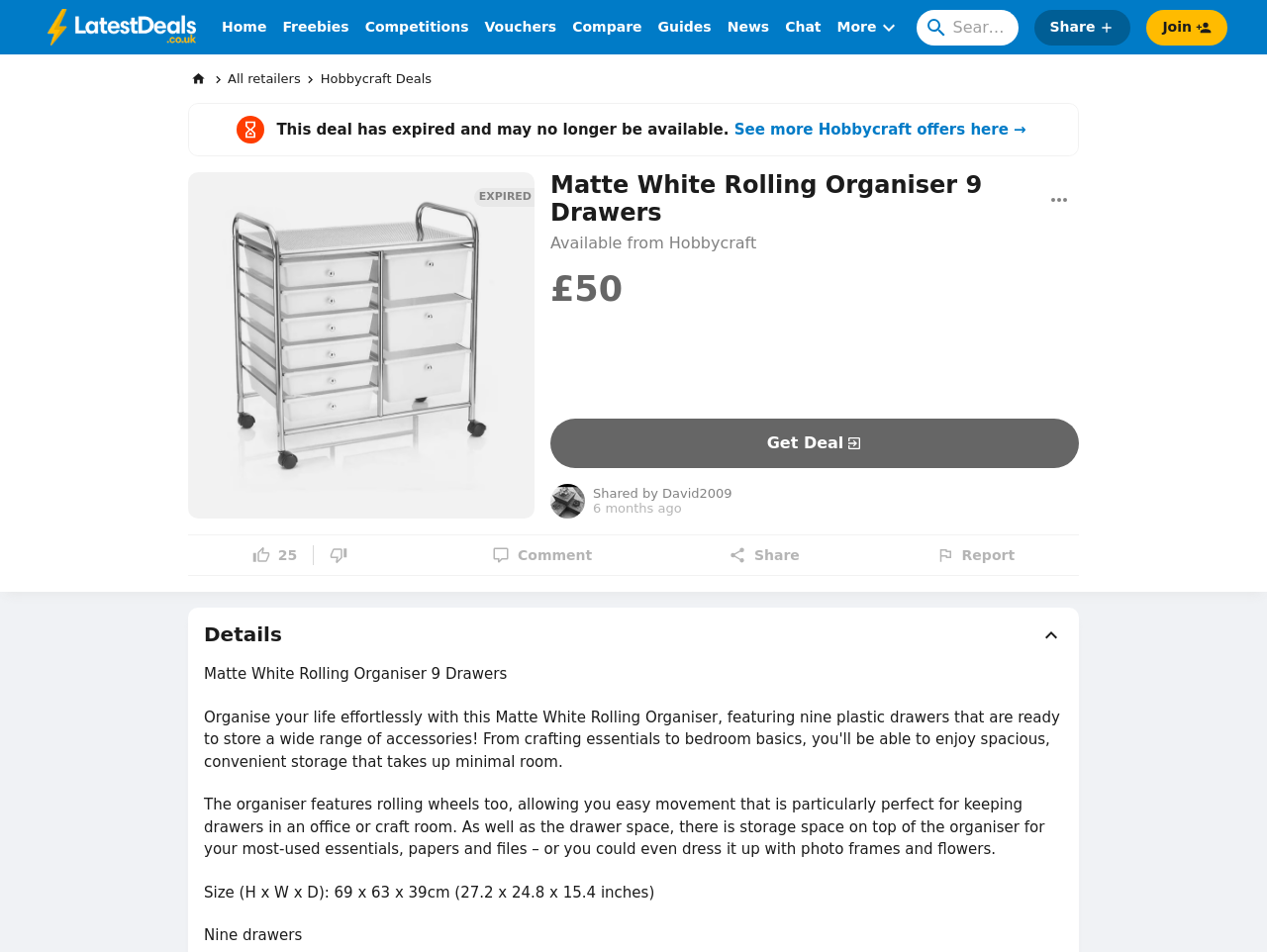Please provide the bounding box coordinates for the element that needs to be clicked to perform the following instruction: "Click on the 'Home' link". The coordinates should be given as four float numbers between 0 and 1, i.e., [left, top, right, bottom].

[0.175, 0.01, 0.21, 0.047]